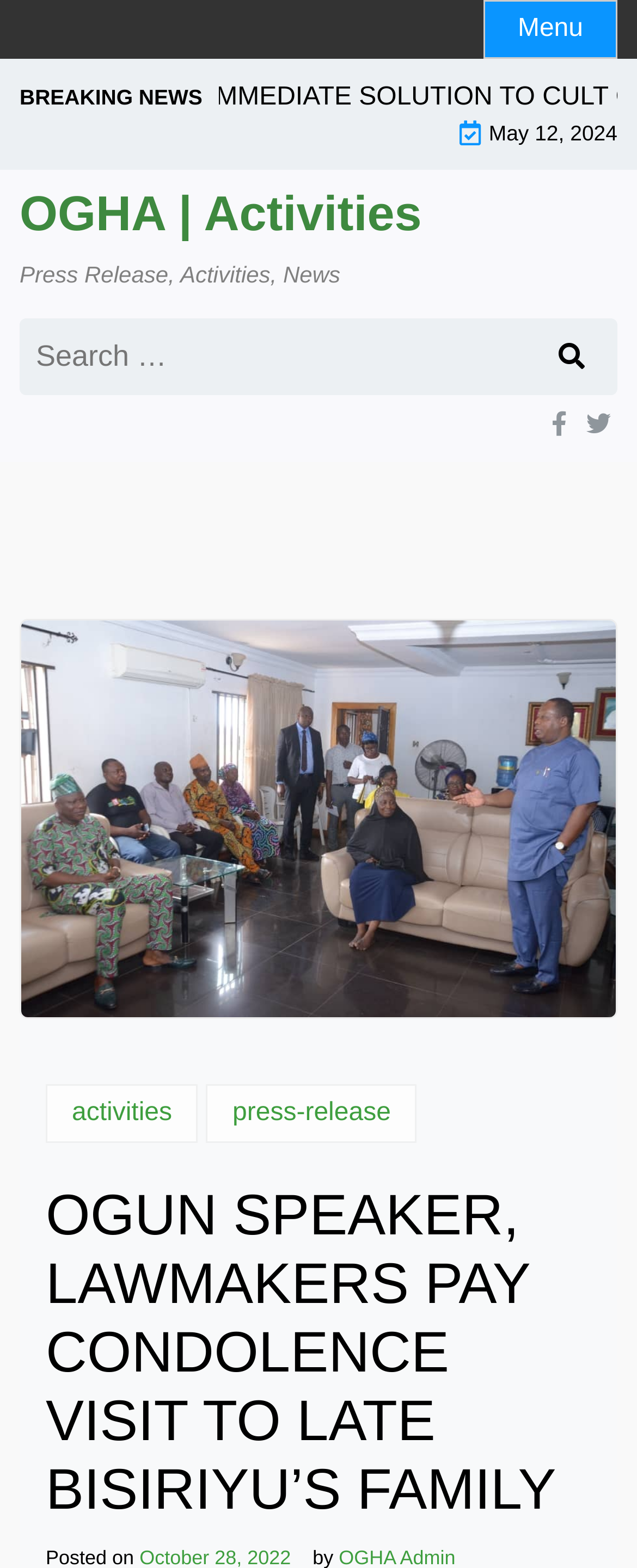Locate the bounding box of the UI element described by: "OGHA | Activities" in the given webpage screenshot.

[0.031, 0.118, 0.662, 0.156]